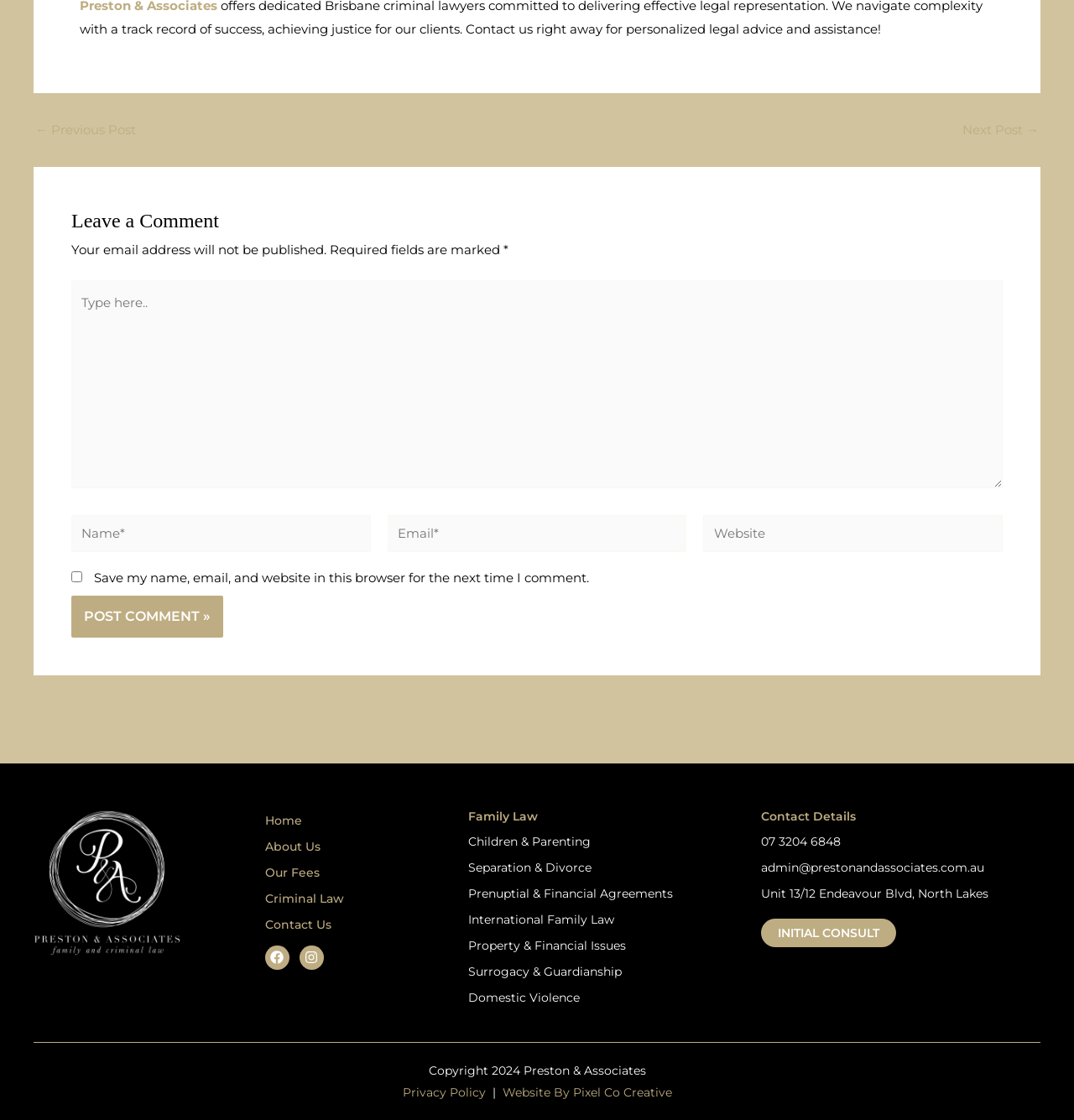Determine the bounding box for the described UI element: "parent_node: Name* name="author" placeholder="Name*"".

[0.066, 0.46, 0.345, 0.493]